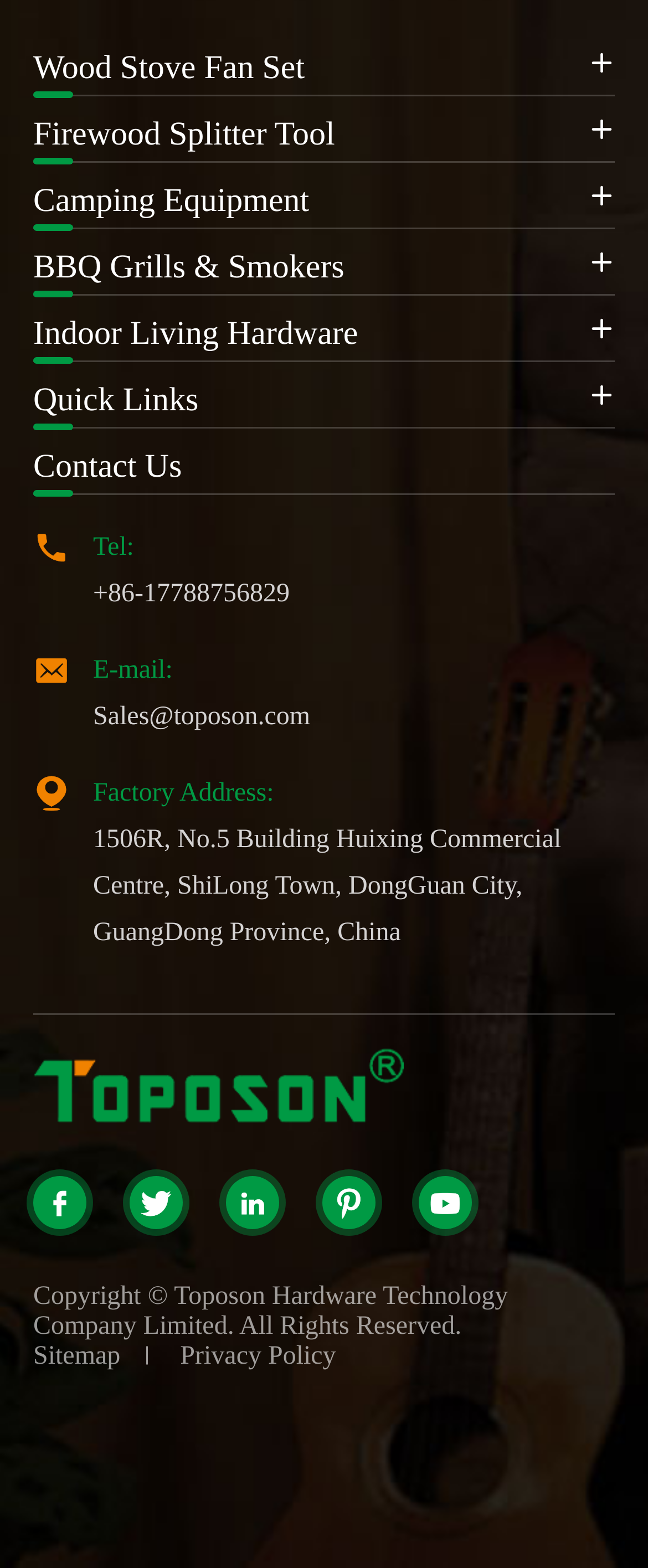Identify the bounding box coordinates for the UI element described by the following text: "Privacy Policy". Provide the coordinates as four float numbers between 0 and 1, in the format [left, top, right, bottom].

[0.278, 0.856, 0.518, 0.874]